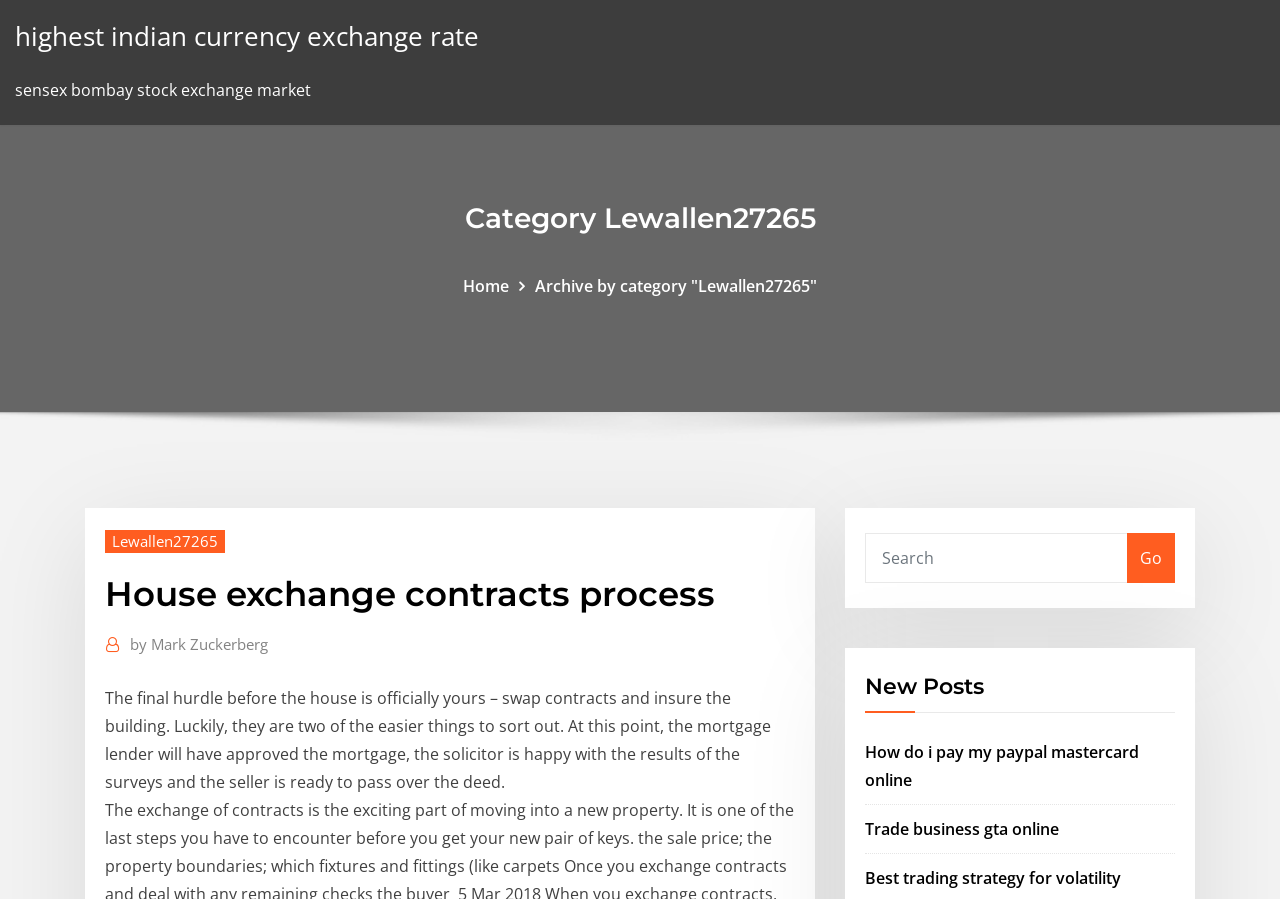Locate the bounding box of the UI element based on this description: "parent_node: Go name="s" placeholder="Search"". Provide four float numbers between 0 and 1 as [left, top, right, bottom].

[0.676, 0.593, 0.881, 0.648]